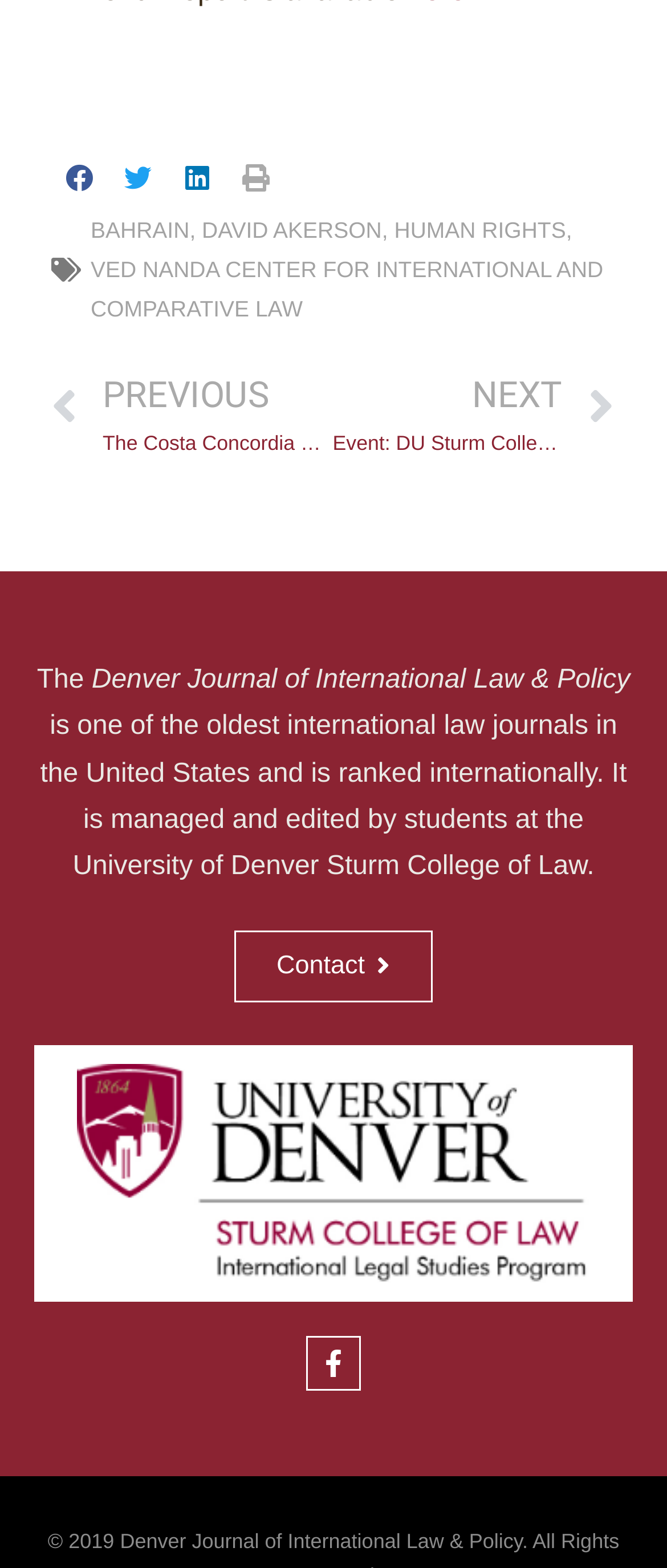Determine the bounding box coordinates of the target area to click to execute the following instruction: "Go to previous article."

[0.077, 0.232, 0.499, 0.295]